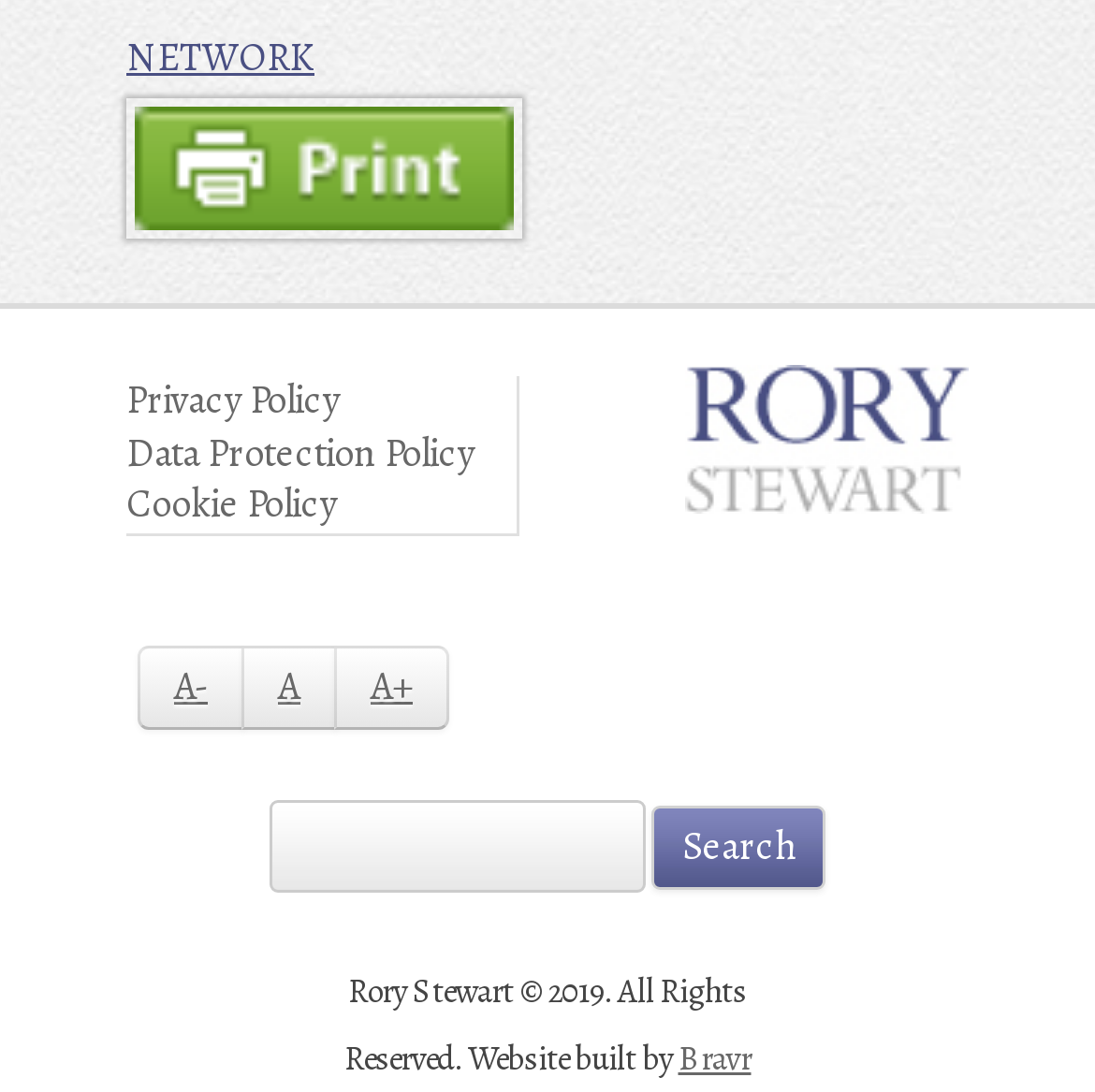Please locate the bounding box coordinates of the element that should be clicked to achieve the given instruction: "Search with the search button".

[0.595, 0.738, 0.754, 0.815]